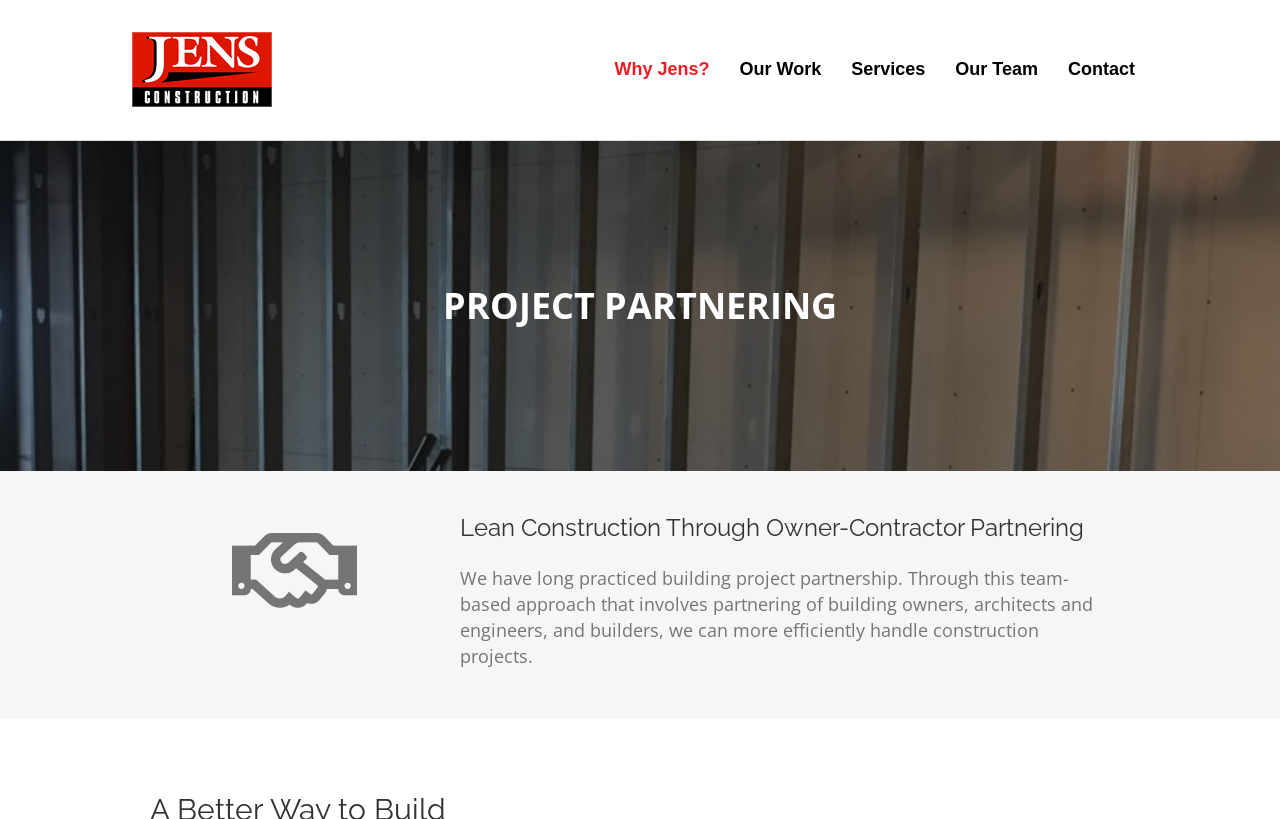Use a single word or phrase to answer the question: What is the company name?

Jen's Construction